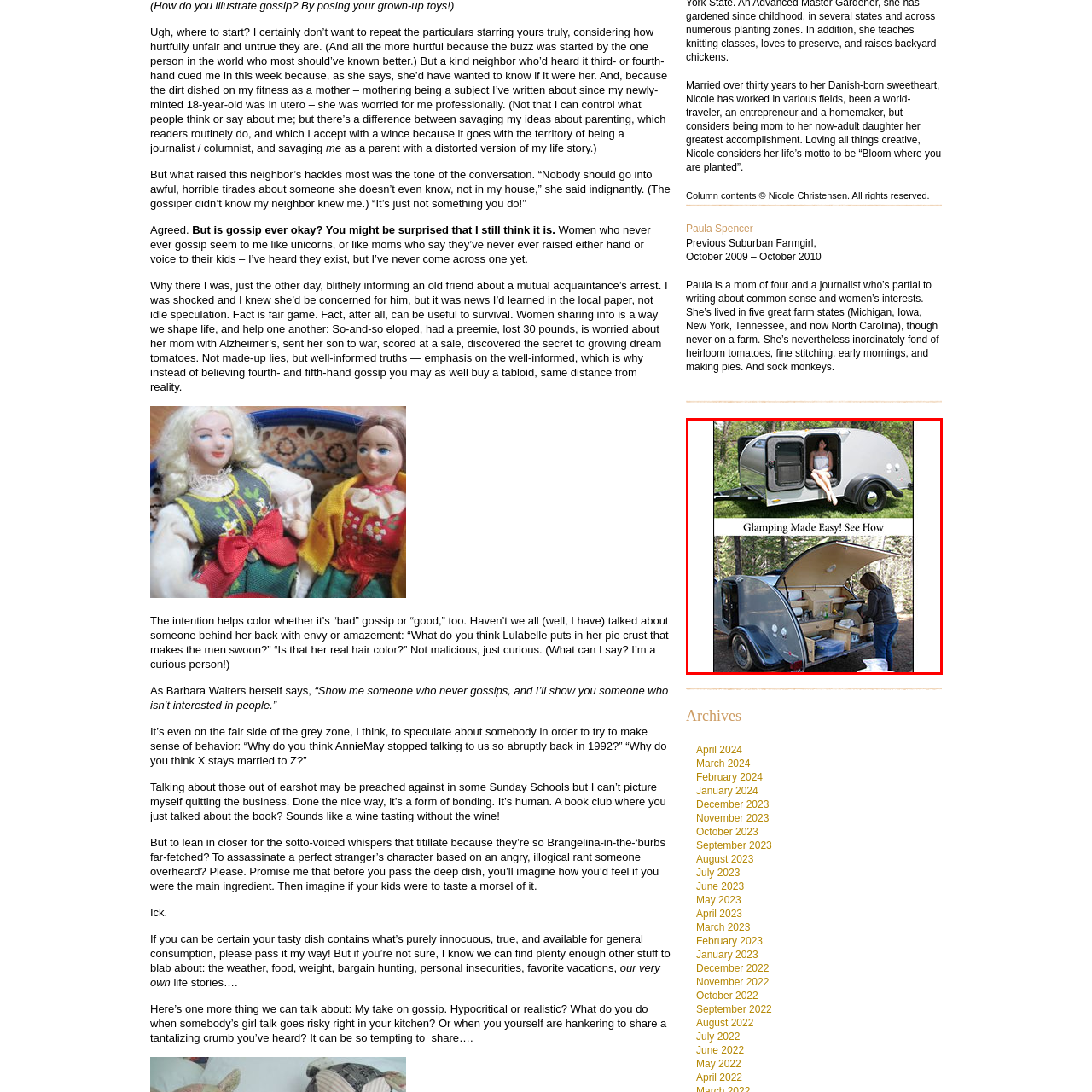Inspect the image surrounded by the red boundary and answer the following question in detail, basing your response on the visual elements of the image: 
What is the purpose of the rear hatch?

The caption states that the rear hatch is open, revealing a 'well-equipped kitchenette', implying that the purpose of the rear hatch is to provide access to the kitchenette.